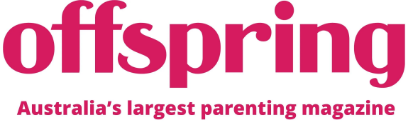What is the style of the overall design?
Based on the image content, provide your answer in one word or a short phrase.

Modern and engaging